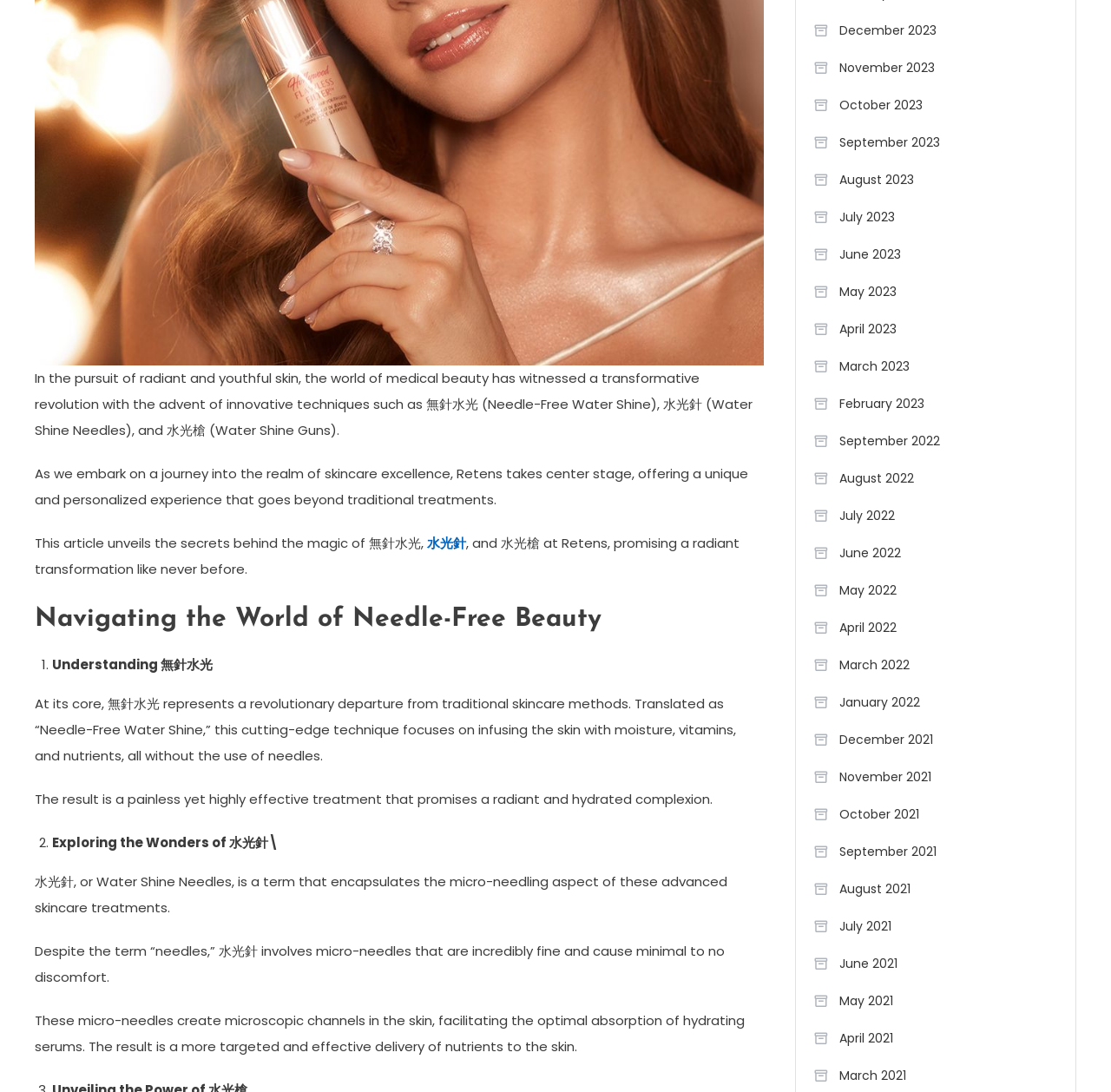Please answer the following question as detailed as possible based on the image: 
What is the benefit of 無針水光 treatment?

The benefit of 無針水光 treatment is that it is a painless yet highly effective treatment that promises a radiant and hydrated complexion, achieved by infusing the skin with moisture, vitamins, and nutrients without the use of needles.